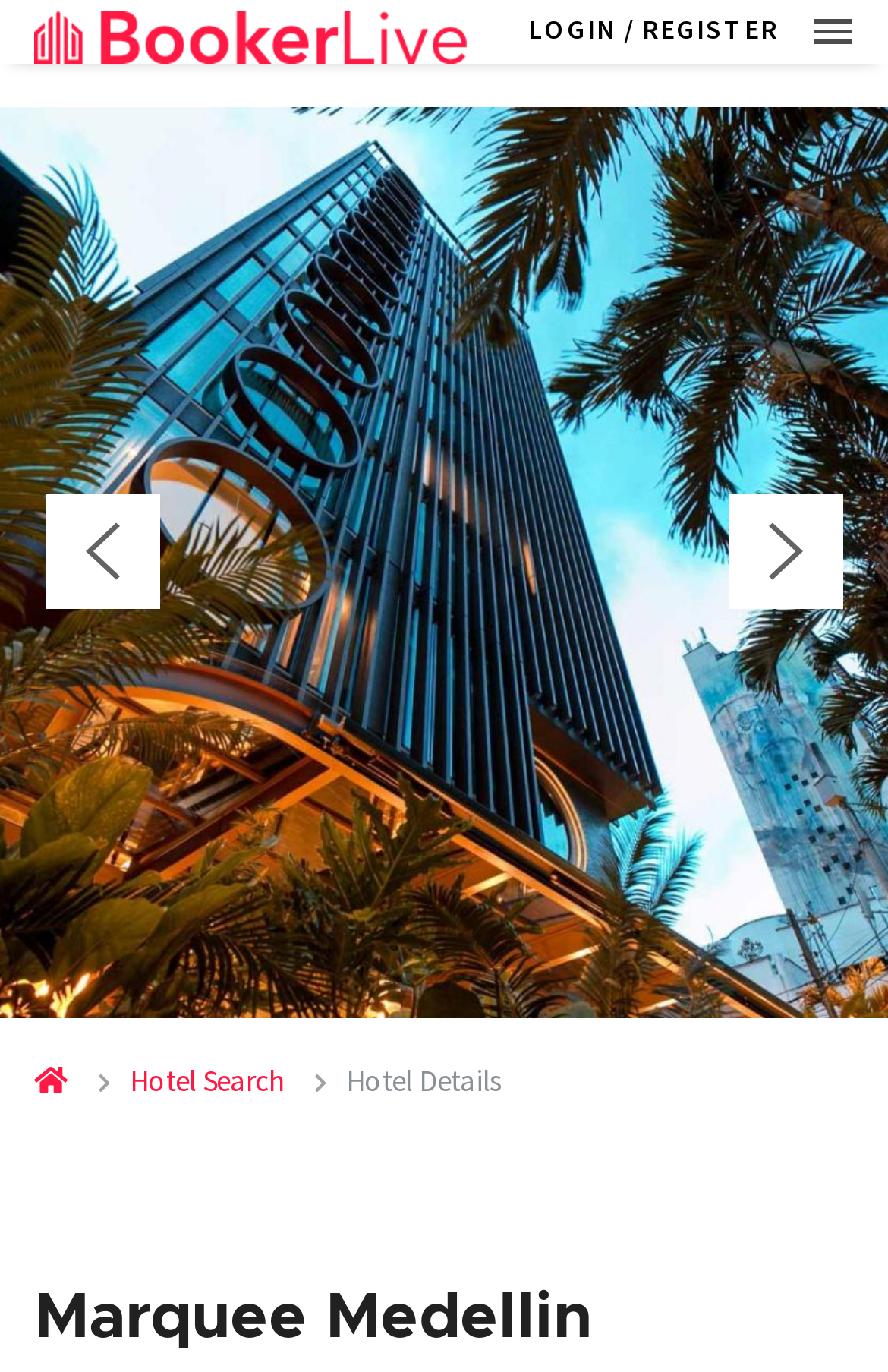Provide a comprehensive description of the webpage.

The webpage appears to be a hotel booking website, specifically showcasing the Marquee Medellin hotel. At the top left corner, there is a link to "images" accompanied by an image. Next to it, on the top right corner, there is a link to "LOGIN / REGISTER" and a button with an icon. 

Below the top section, there are three links: "OVERVIEW", "WHAT'S INCLUDED", and a breadcrumb navigation menu at the bottom of the page. The breadcrumb menu starts with an icon, followed by "Hotel Search", and ends with "Hotel Details". 

In the middle of the page, there is a live region with dynamic content, which is not explicitly described. This region takes up most of the page's vertical space. On either side of this region, there are "Previous" and "Next" buttons, allowing users to navigate through the content.

At the very bottom of the page, there is a heading that reads "Marquee Medellin".